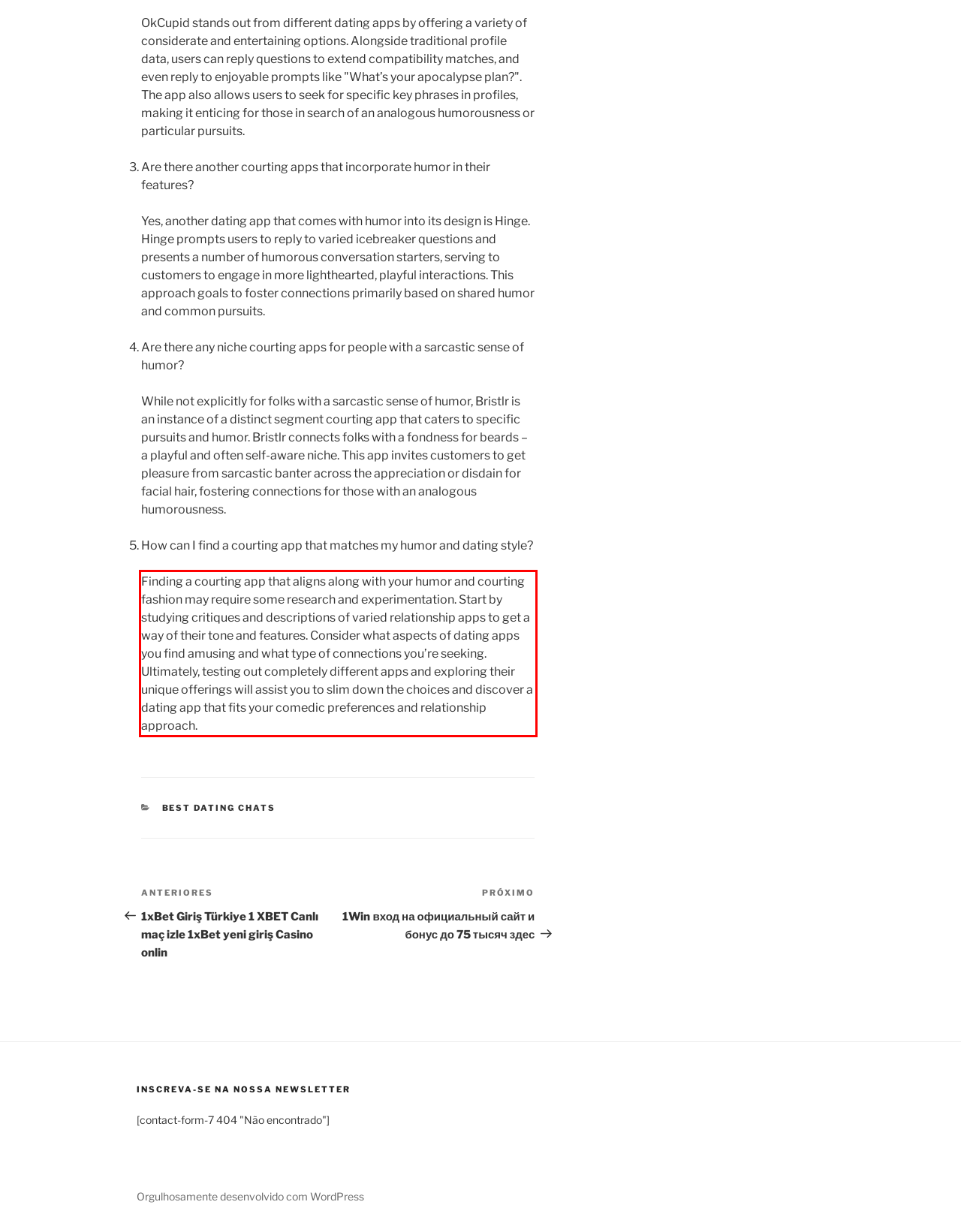Given a screenshot of a webpage, locate the red bounding box and extract the text it encloses.

Finding a courting app that aligns along with your humor and courting fashion may require some research and experimentation. Start by studying critiques and descriptions of varied relationship apps to get a way of their tone and features. Consider what aspects of dating apps you find amusing and what type of connections you’re seeking. Ultimately, testing out completely different apps and exploring their unique offerings will assist you to slim down the choices and discover a dating app that fits your comedic preferences and relationship approach.